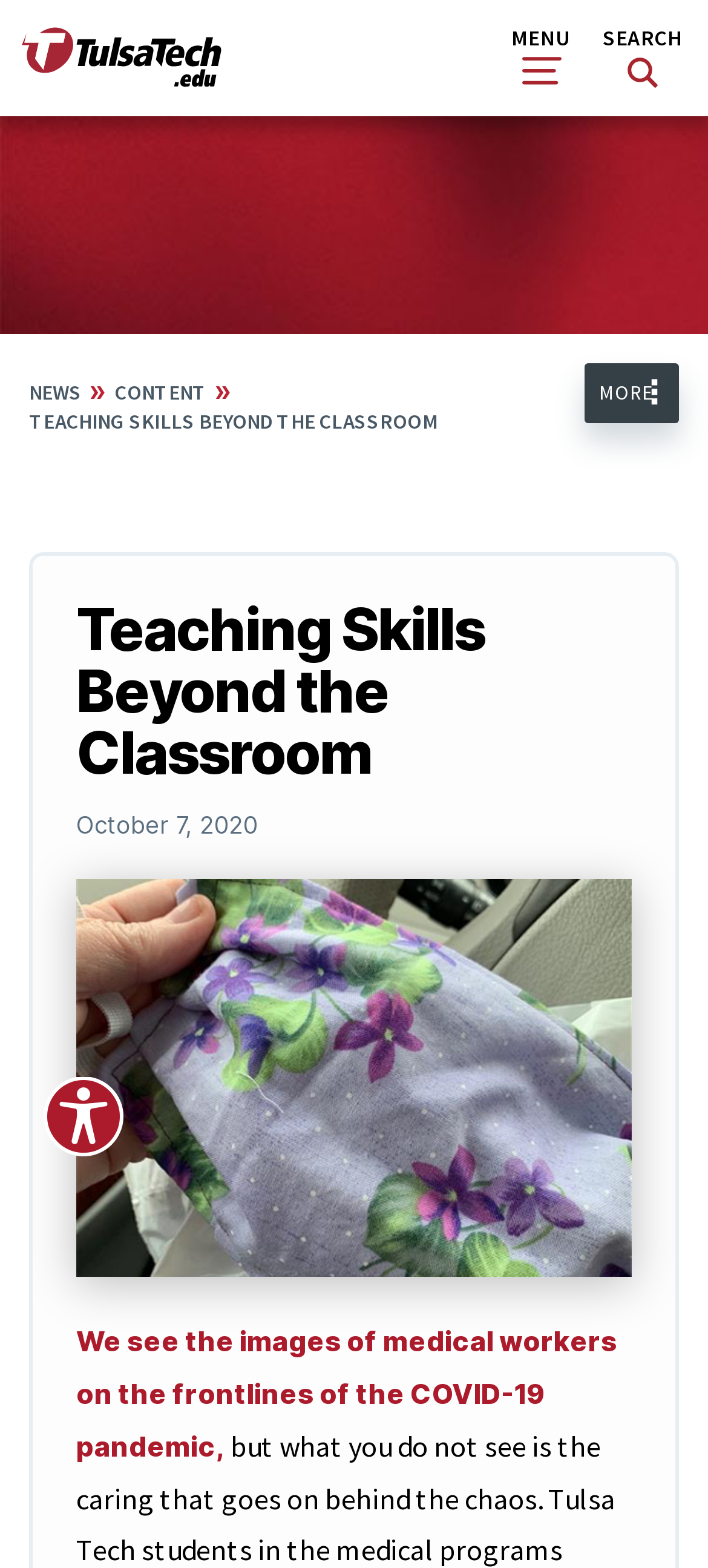Indicate the bounding box coordinates of the clickable region to achieve the following instruction: "Go to NEWS page."

[0.041, 0.241, 0.115, 0.259]